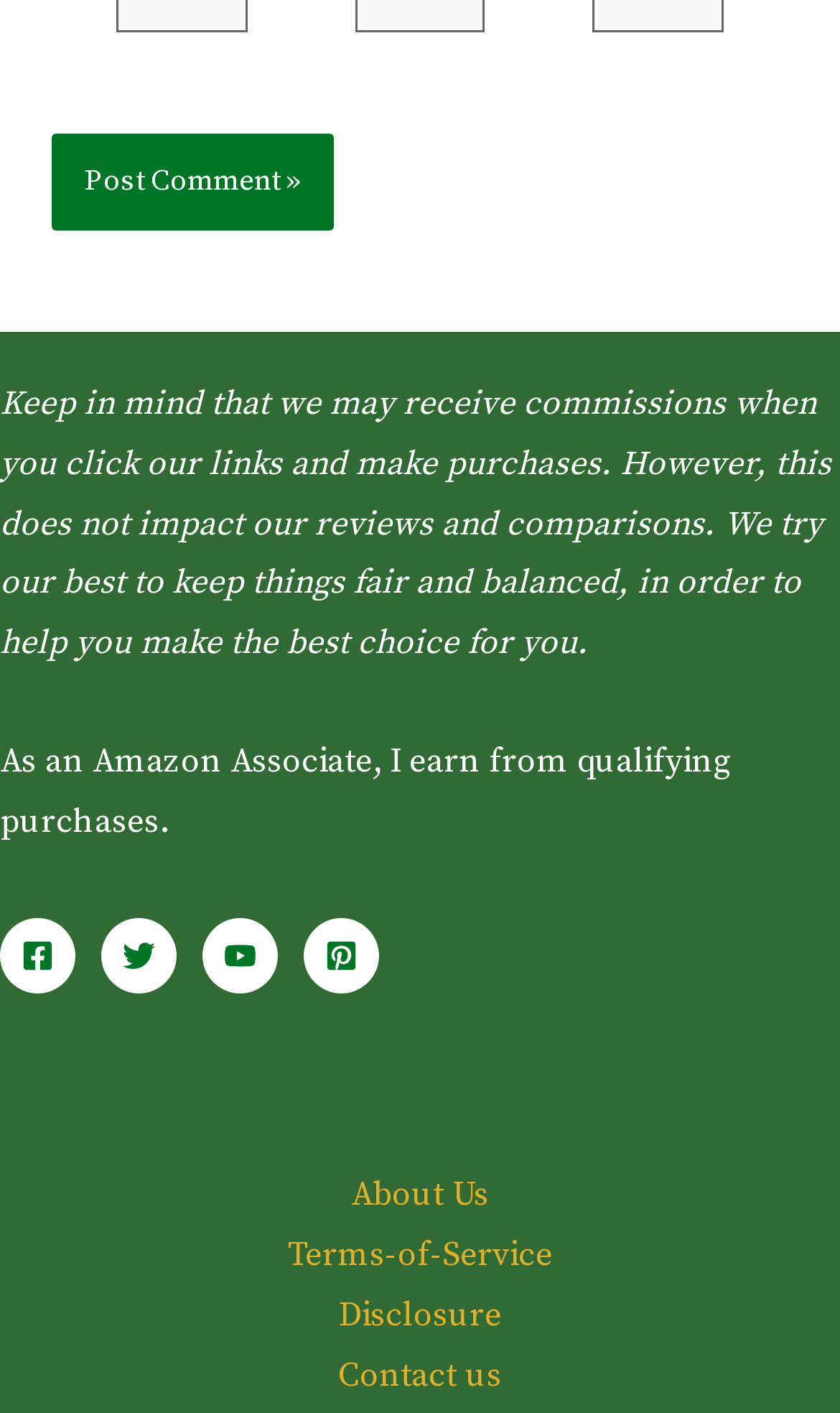Determine the bounding box coordinates of the section I need to click to execute the following instruction: "Read About Us". Provide the coordinates as four float numbers between 0 and 1, i.e., [left, top, right, bottom].

[0.367, 0.826, 0.633, 0.868]